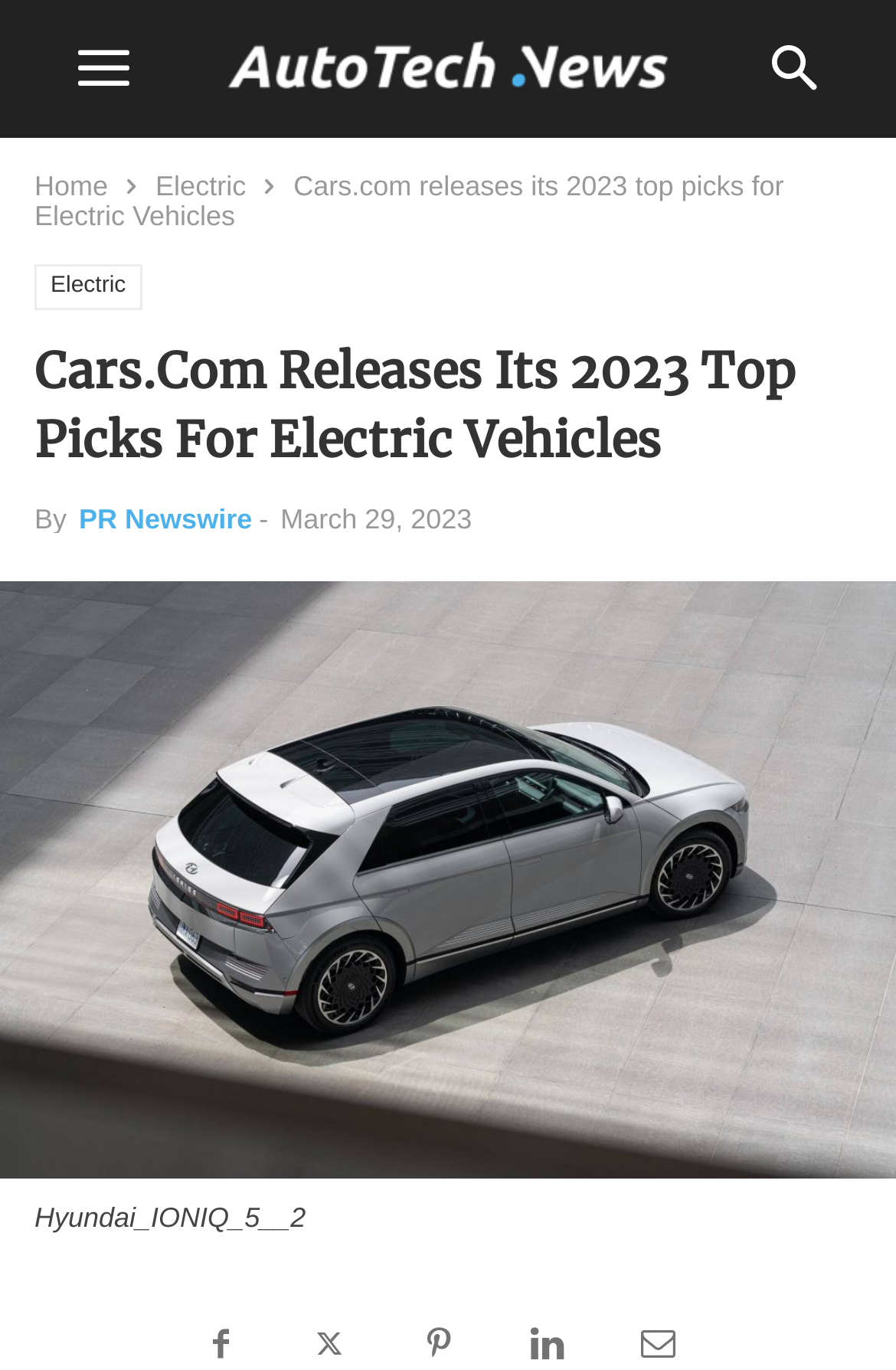Please give a succinct answer using a single word or phrase:
What is the name of the car model shown in the image?

Hyundai IONIQ 5